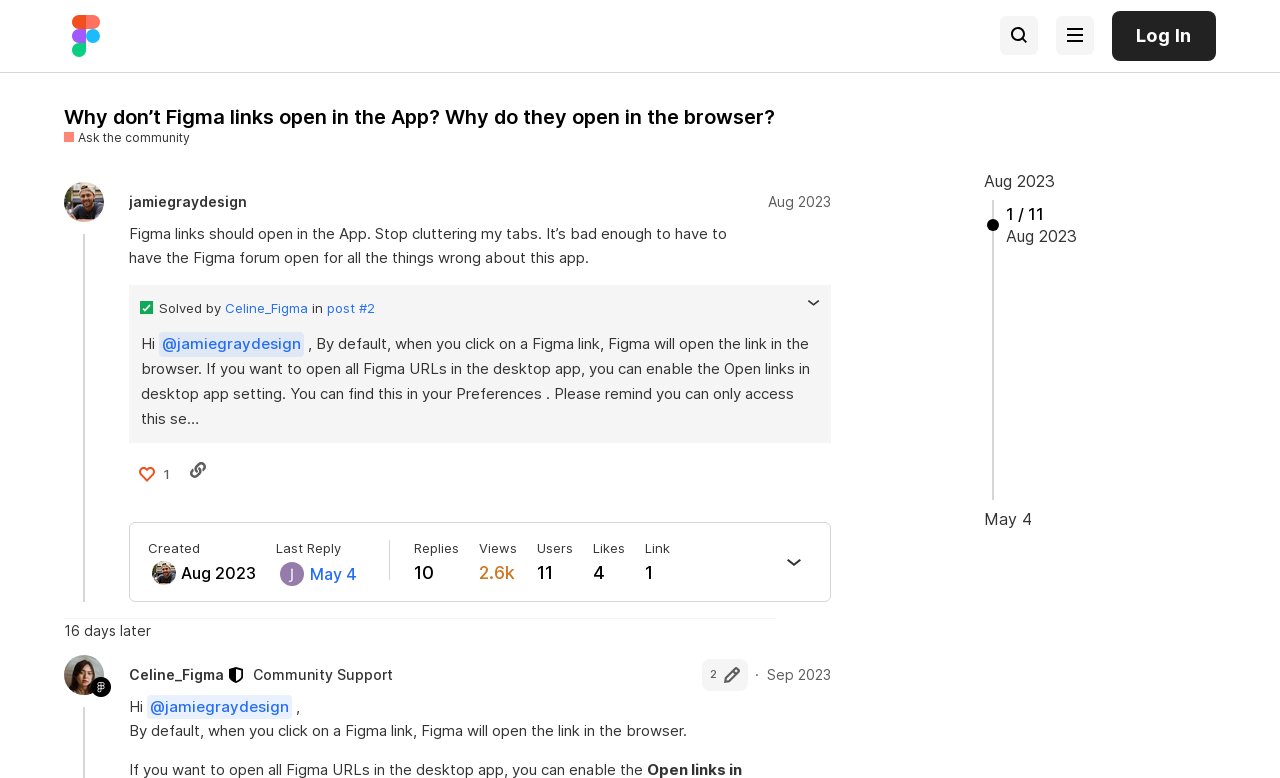Provide the bounding box coordinates of the UI element this sentence describes: "Sep 2023".

[0.599, 0.854, 0.649, 0.879]